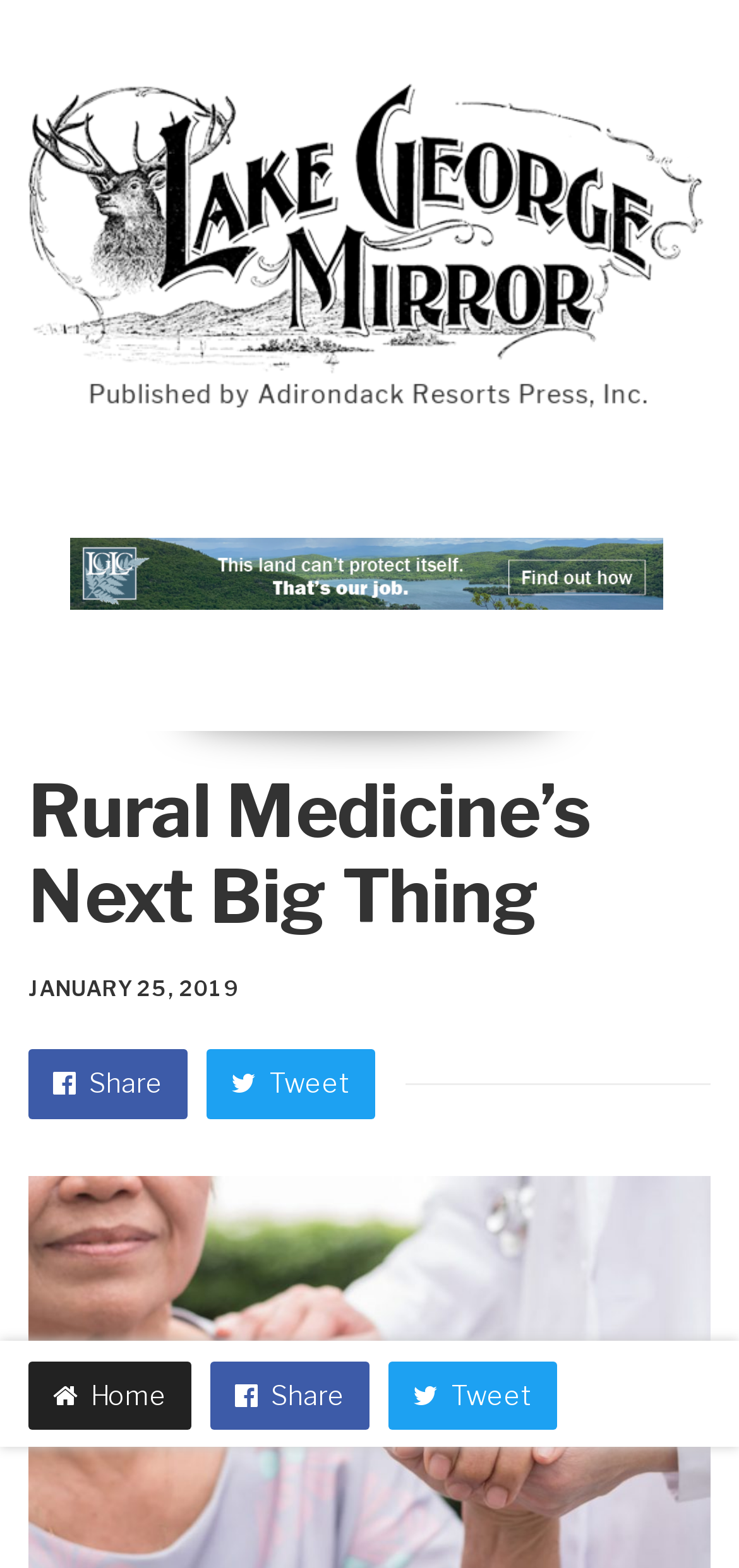Refer to the screenshot and answer the following question in detail:
How many social media sharing links are at the bottom?

I counted the number of social media sharing links at the bottom of the webpage by looking at the link elements with icons ' Share' and ' Tweet'. There are three of them.